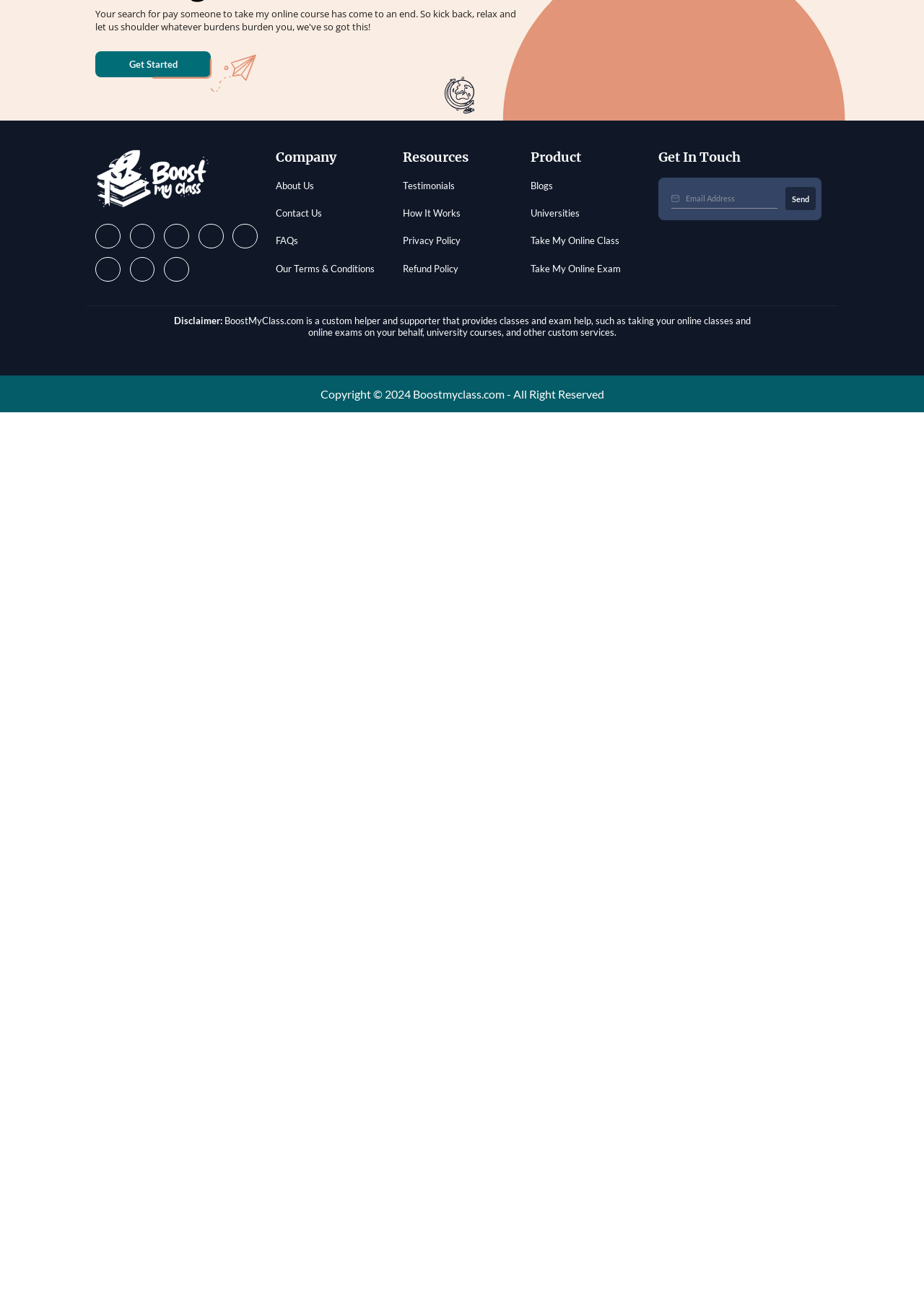What is the purpose of the 'Get Started' button?
Identify the answer in the screenshot and reply with a single word or phrase.

To start using the service